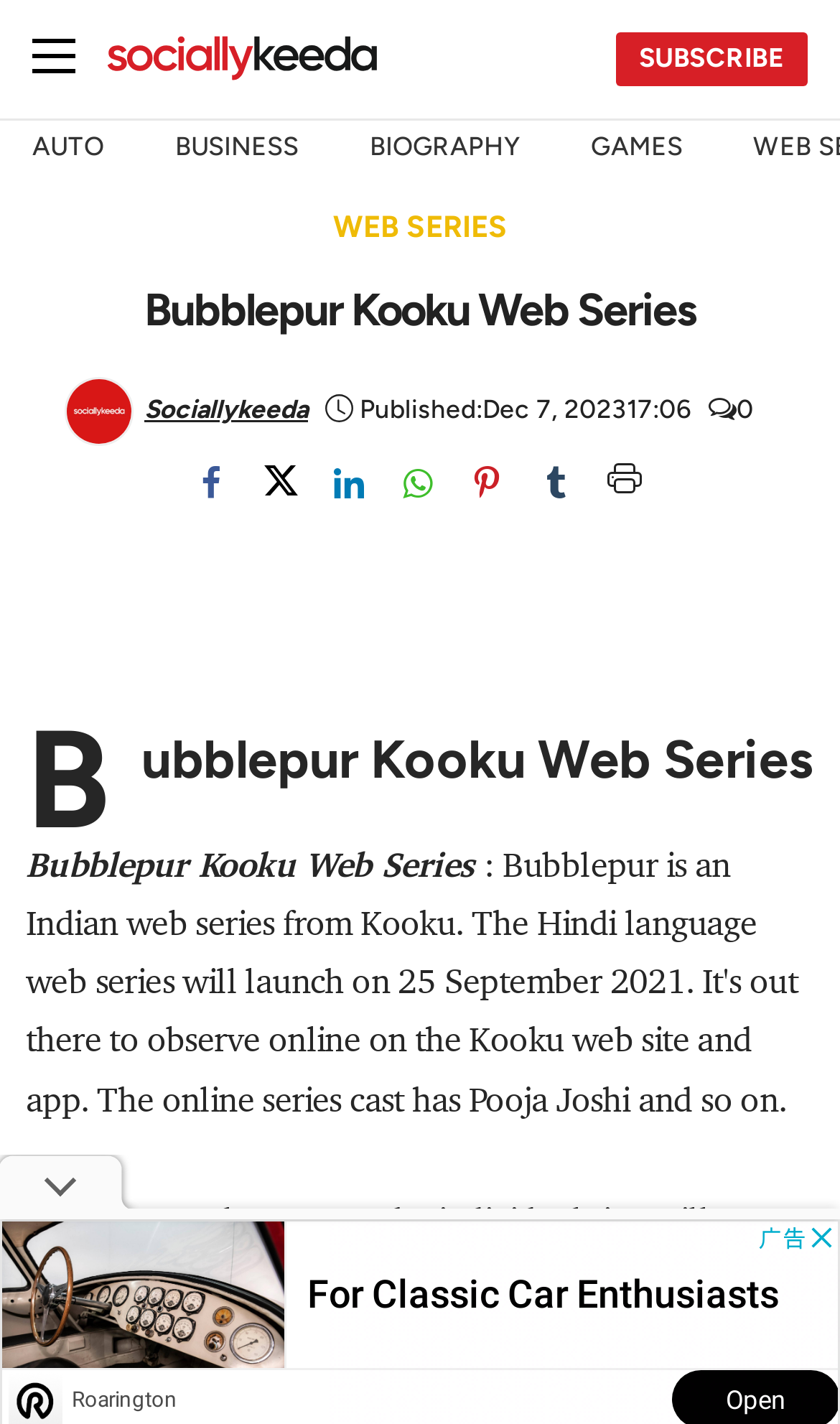What are the categories available in the menu?
Make sure to answer the question with a detailed and comprehensive explanation.

The categories can be found in the menu button with the text 'Web Series ' and other similar buttons, which are located at the top of the webpage. When expanded, these buttons reveal the categories available, including Web Series, Lifestyle, Technology, Blog, and more.